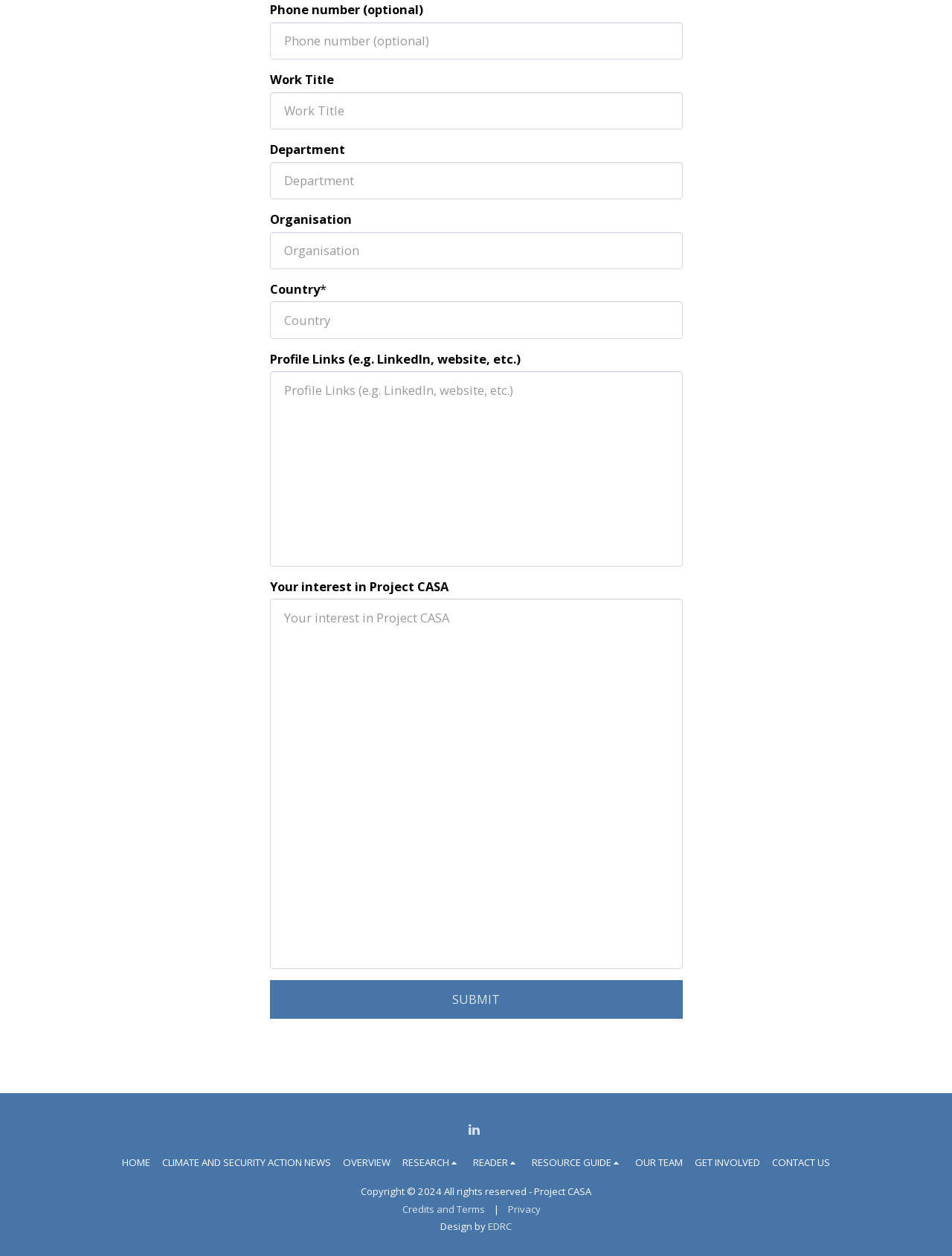Give a one-word or phrase response to the following question: What is the text above the 'SUBMIT' button?

Your interest in Project CASA